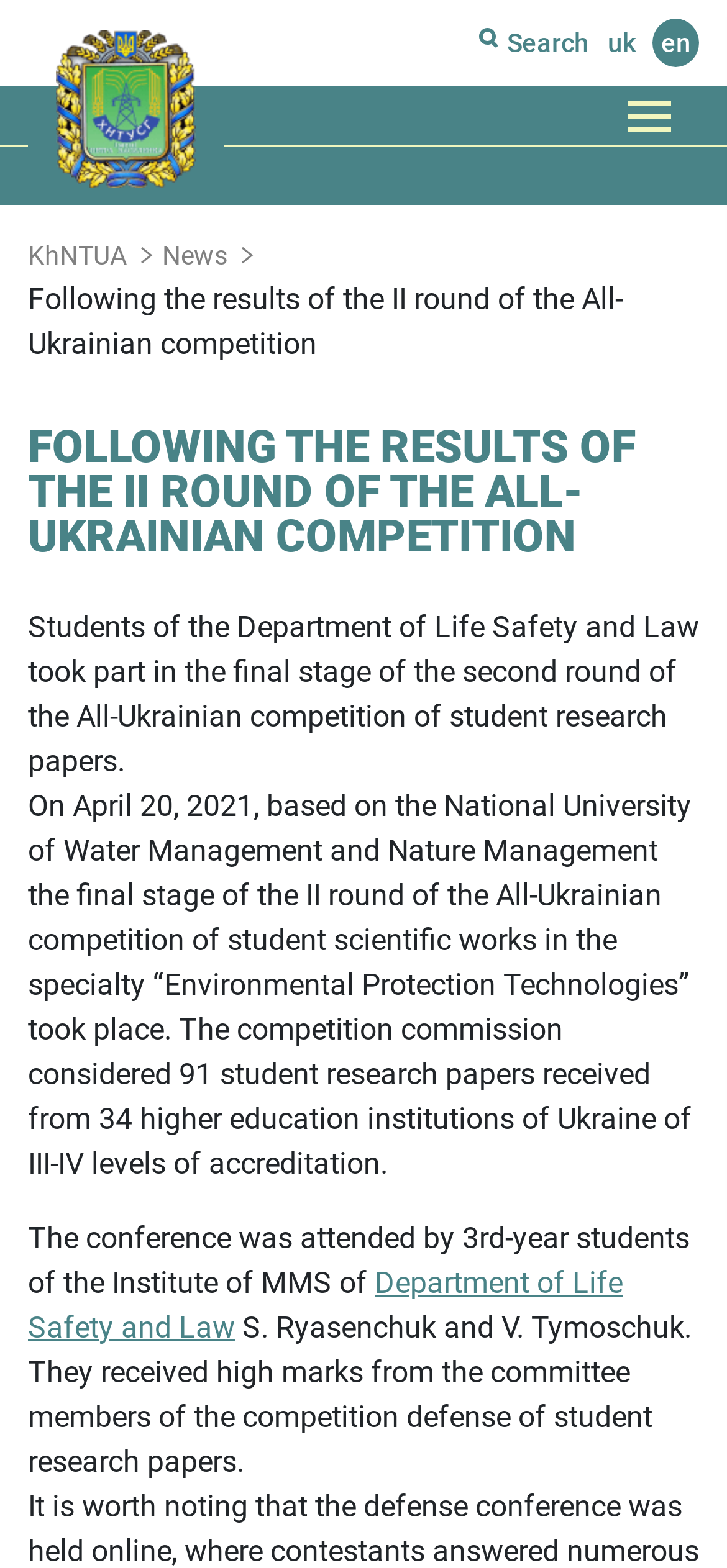What is the department of S. Ryasenchuk and V. Tymoschuk?
Please provide a detailed answer to the question.

The department of S. Ryasenchuk and V. Tymoschuk can be found in the link element with the text 'Department of Life Safety and Law'.